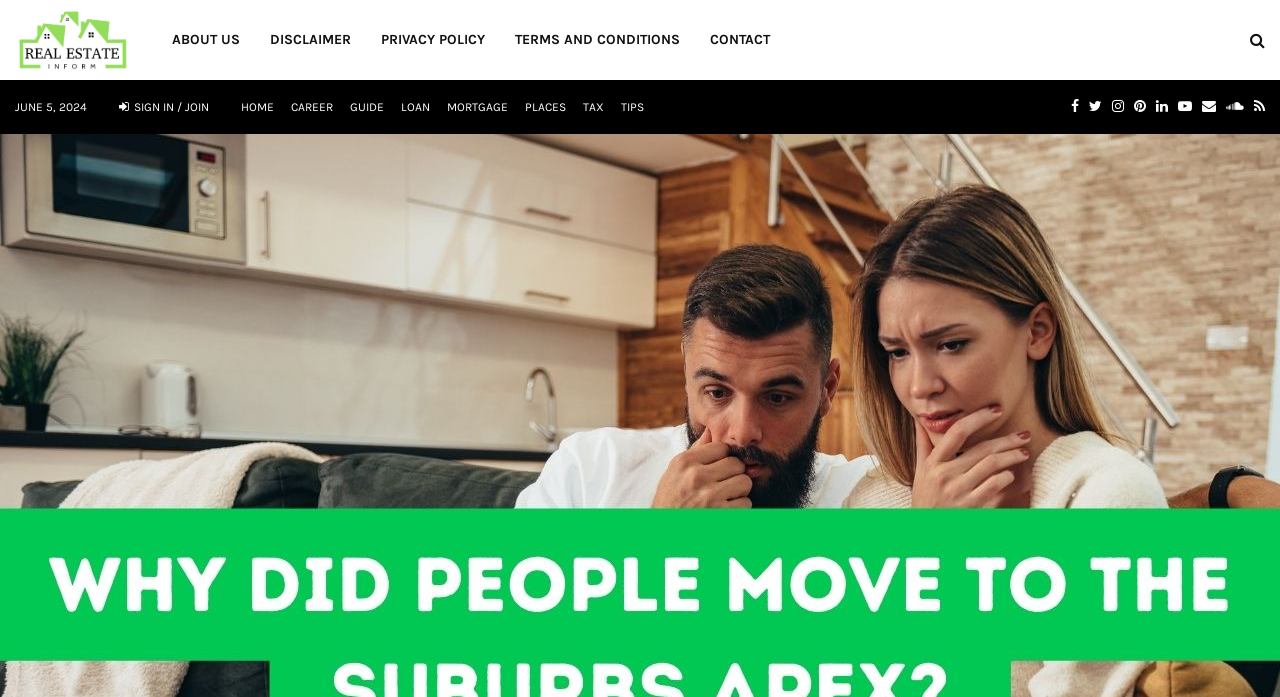Please specify the bounding box coordinates of the clickable section necessary to execute the following command: "Read the 'PRIVACY POLICY'".

[0.297, 0.0, 0.379, 0.115]